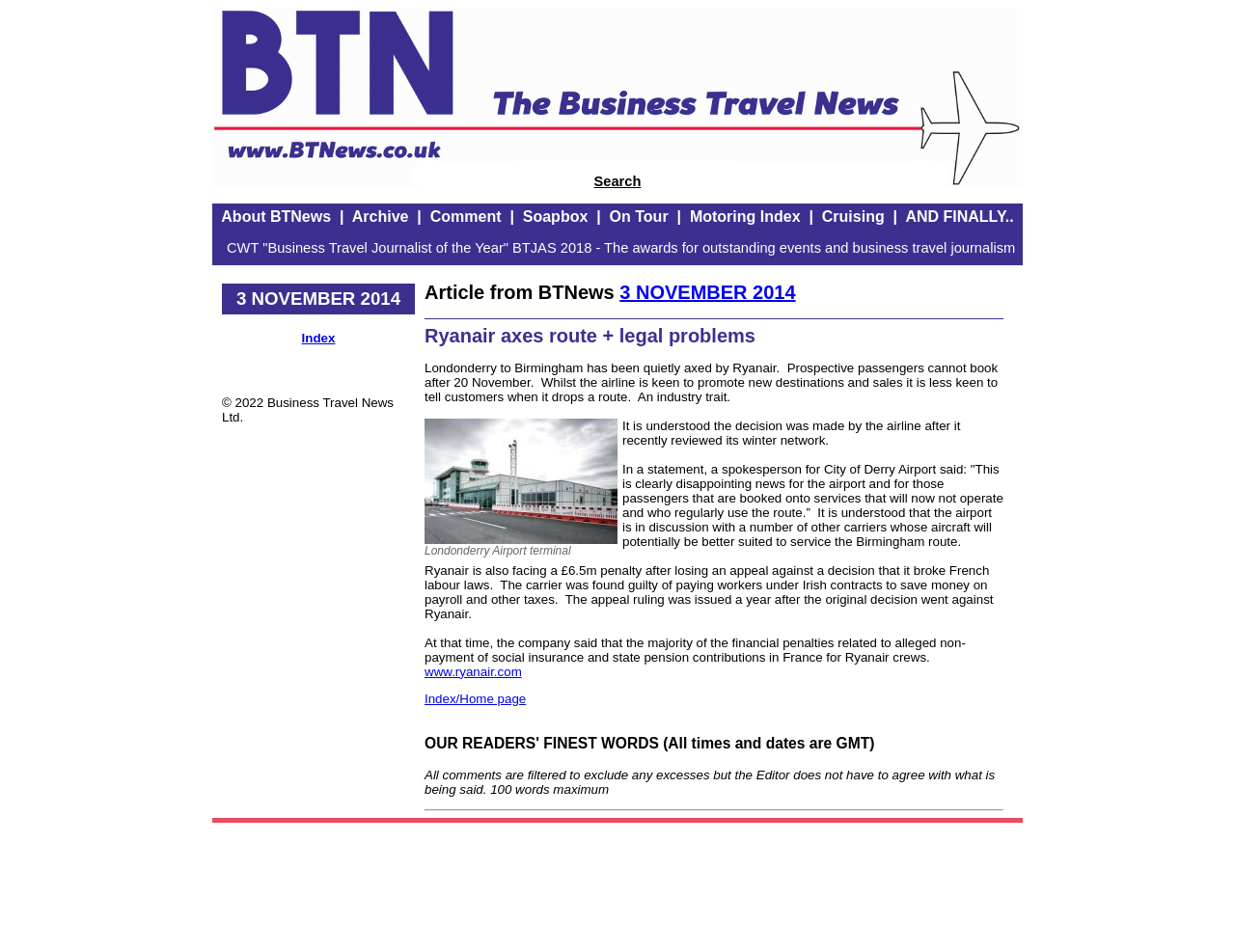Please specify the coordinates of the bounding box for the element that should be clicked to carry out this instruction: "Search on the website". The coordinates must be four float numbers between 0 and 1, formatted as [left, top, right, bottom].

[0.481, 0.182, 0.519, 0.199]